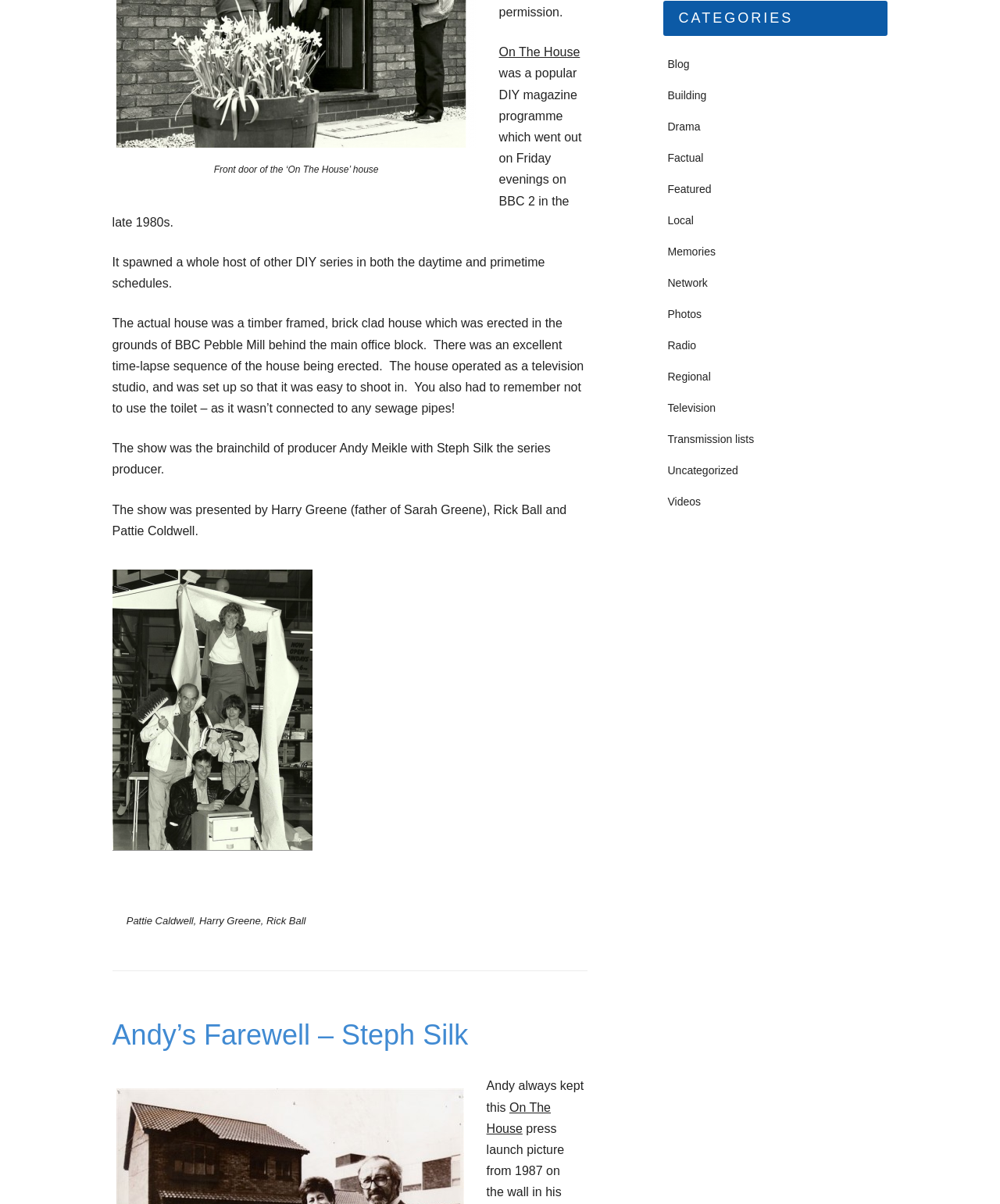Using the element description: "Transmission lists", determine the bounding box coordinates for the specified UI element. The coordinates should be four float numbers between 0 and 1, [left, top, right, bottom].

[0.668, 0.359, 0.754, 0.37]